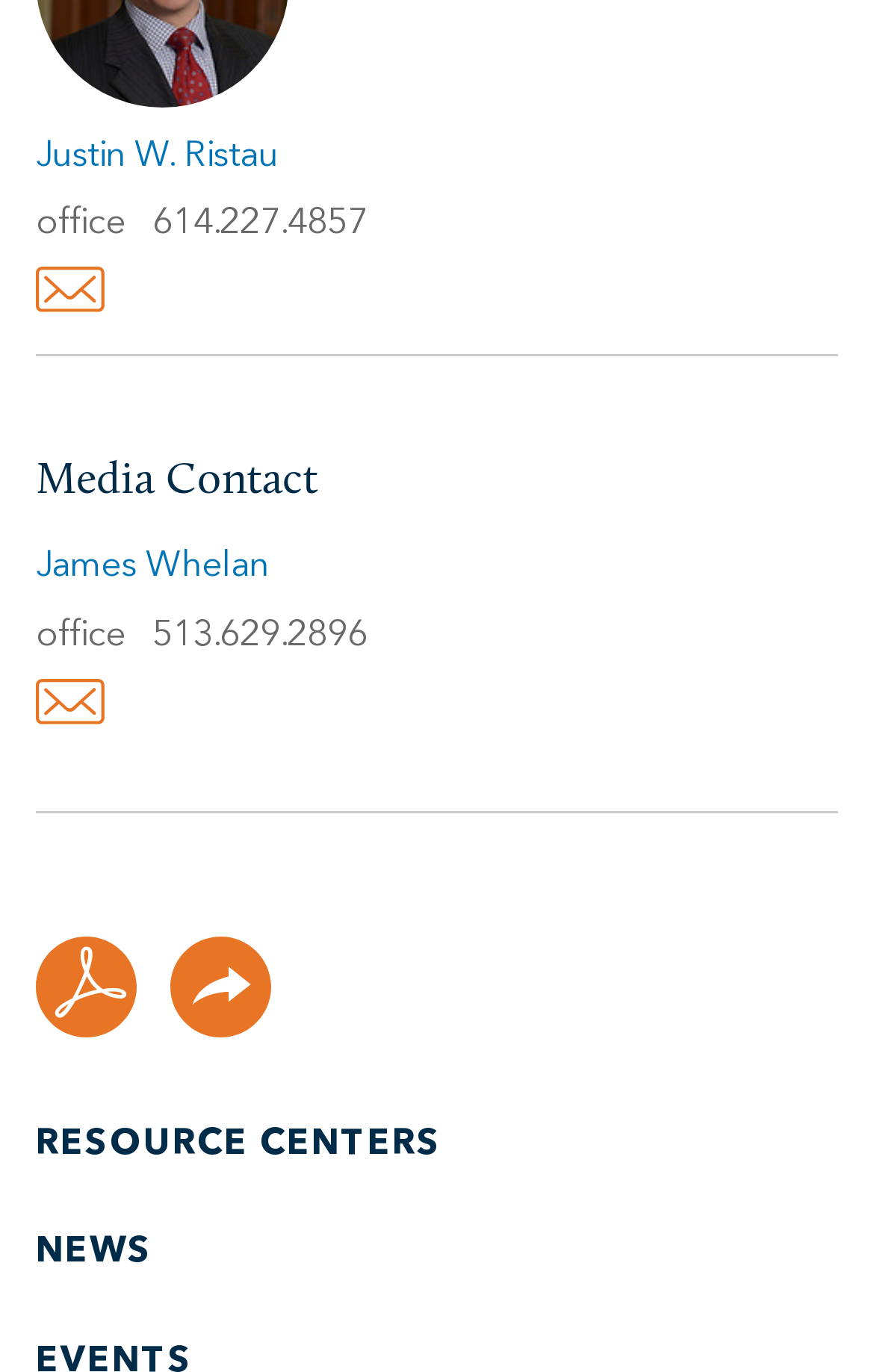Indicate the bounding box coordinates of the clickable region to achieve the following instruction: "Email James Whelan."

[0.041, 0.401, 0.308, 0.427]